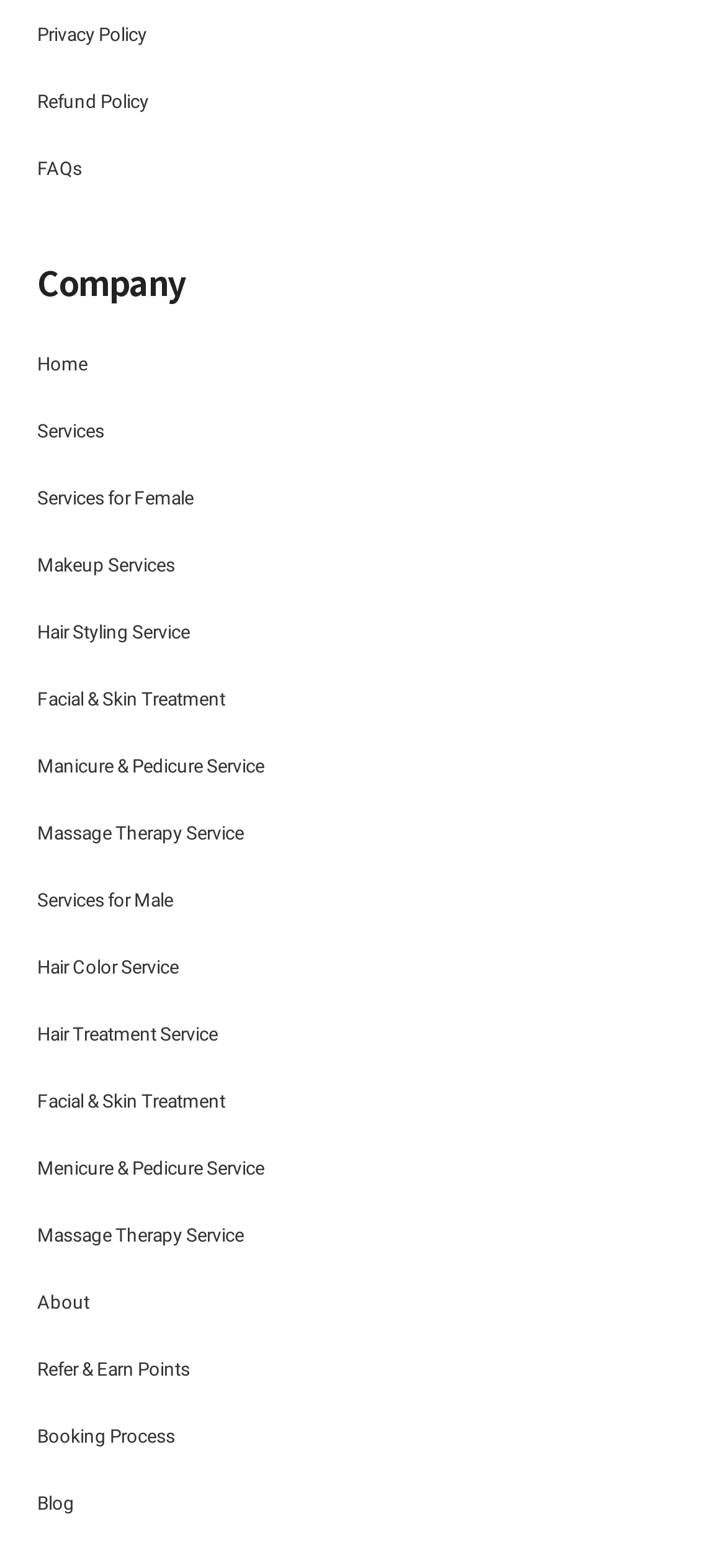What is the first service category?
Based on the image, provide a one-word or brief-phrase response.

Female